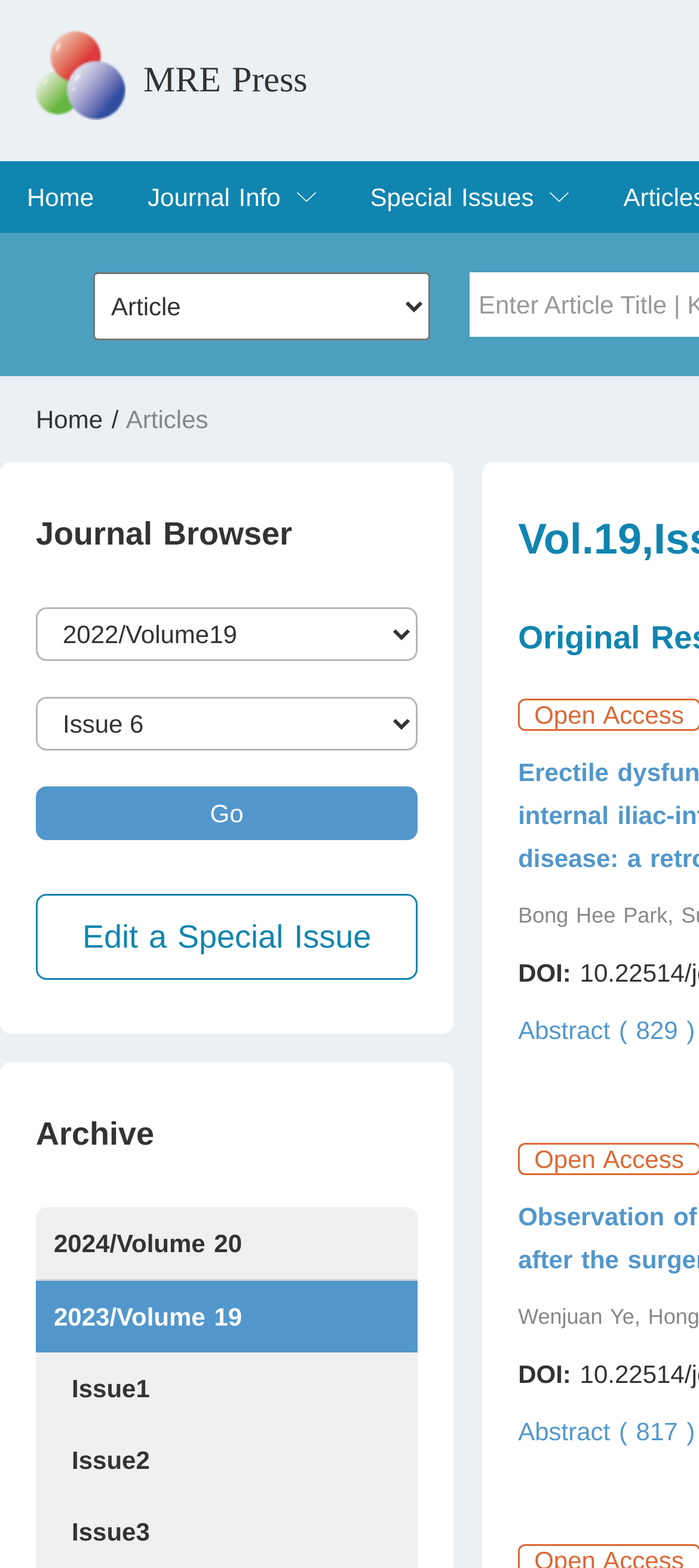Please identify the bounding box coordinates of the clickable area that will fulfill the following instruction: "Search for articles by title or keywords". The coordinates should be in the format of four float numbers between 0 and 1, i.e., [left, top, right, bottom].

[0.0, 0.26, 0.615, 0.295]